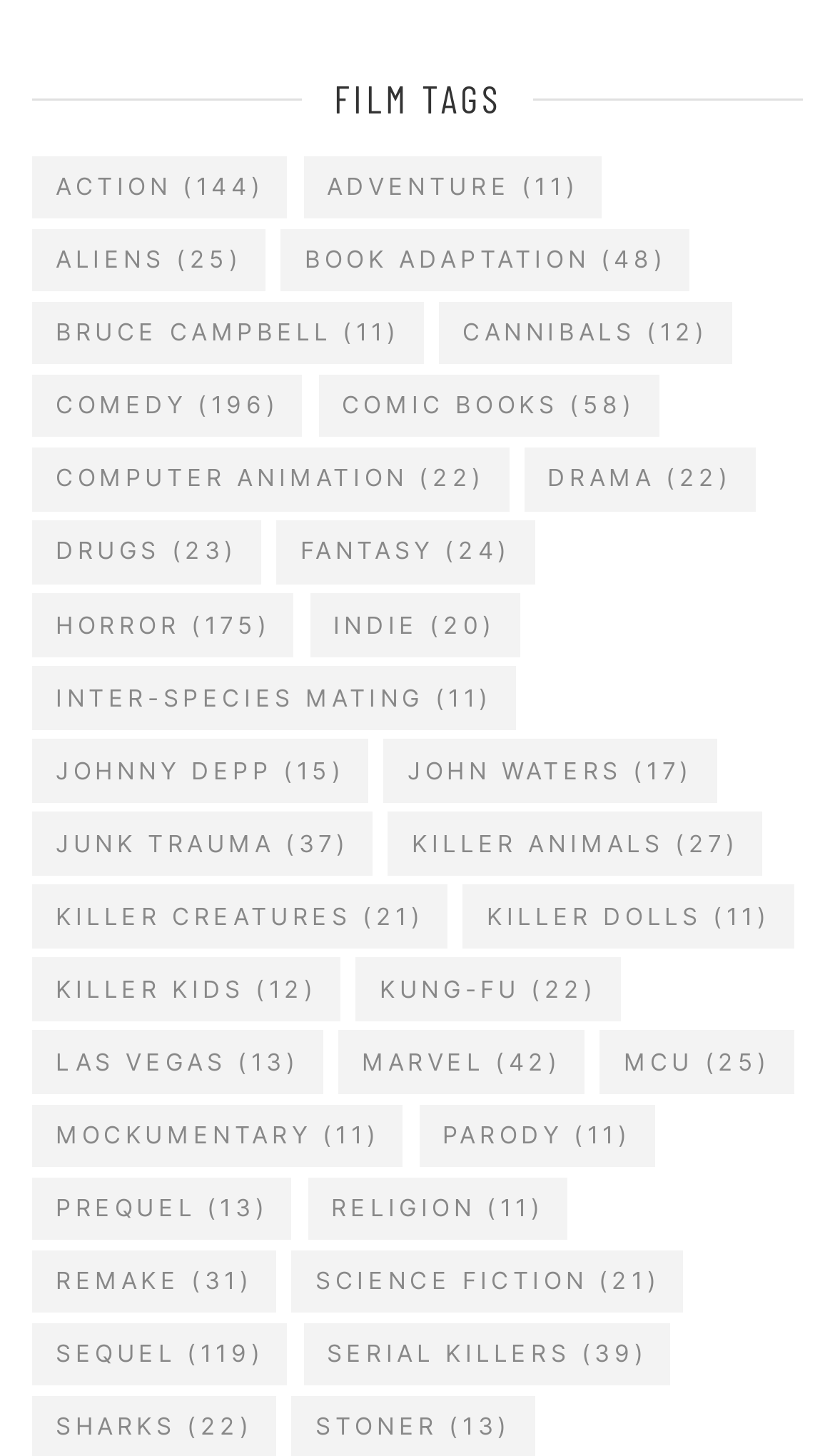Please determine the bounding box coordinates of the section I need to click to accomplish this instruction: "Click on Action".

[0.038, 0.107, 0.345, 0.15]